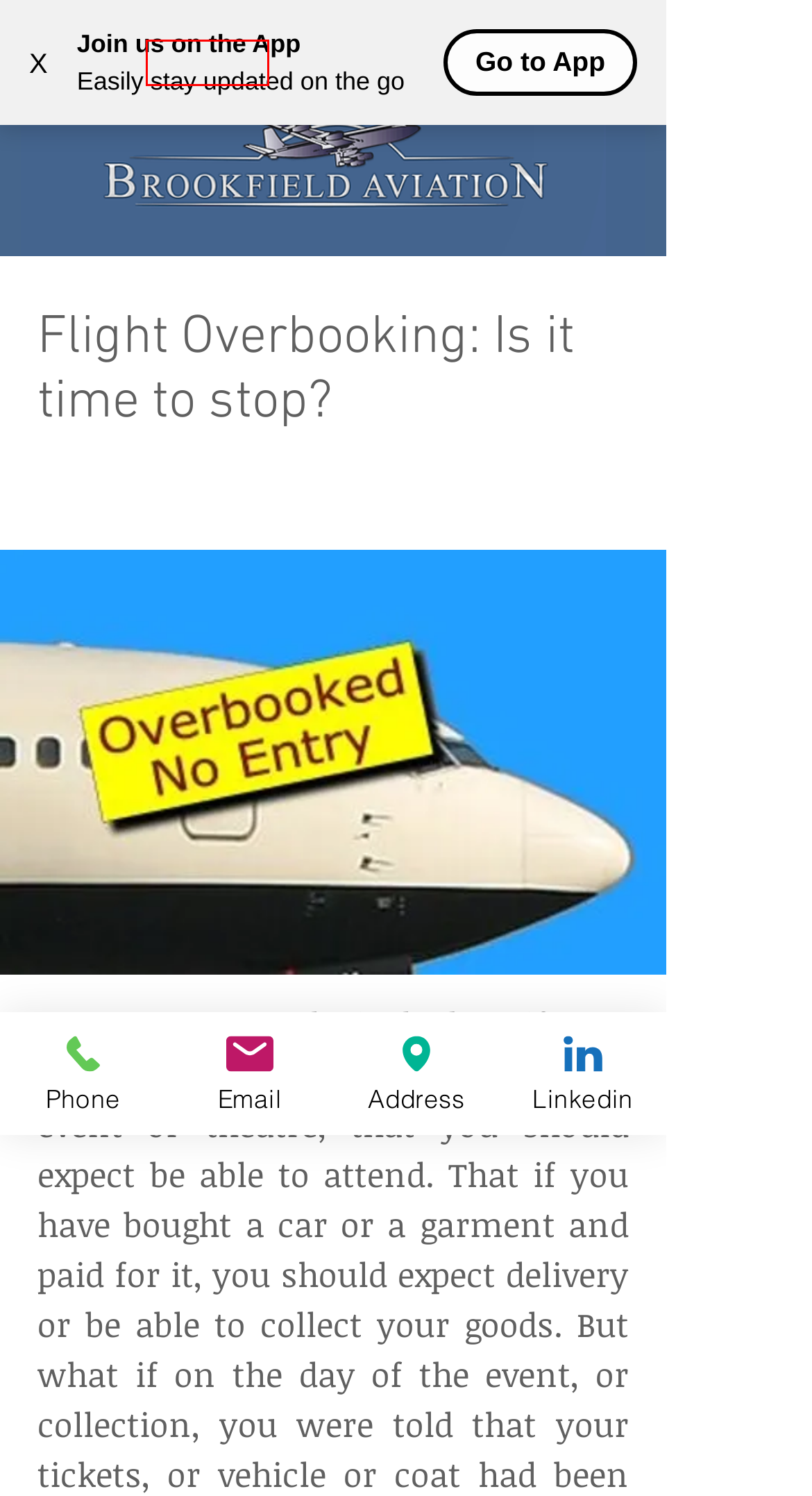You are provided with a screenshot of a webpage highlighting a UI element with a red bounding box. Choose the most suitable webpage description that matches the new page after clicking the element in the bounding box. Here are the candidates:
A. September - 2018
B. Colombia | brookfieldav
C. December - 2016
D. January - 2020
E. May - 2017
F. Brookfield Aviation Jobs
G. Air Cargo Industry: Four Months of Double-Digit Growth
H. CityAirbus NextGen Takes to the Skies

F